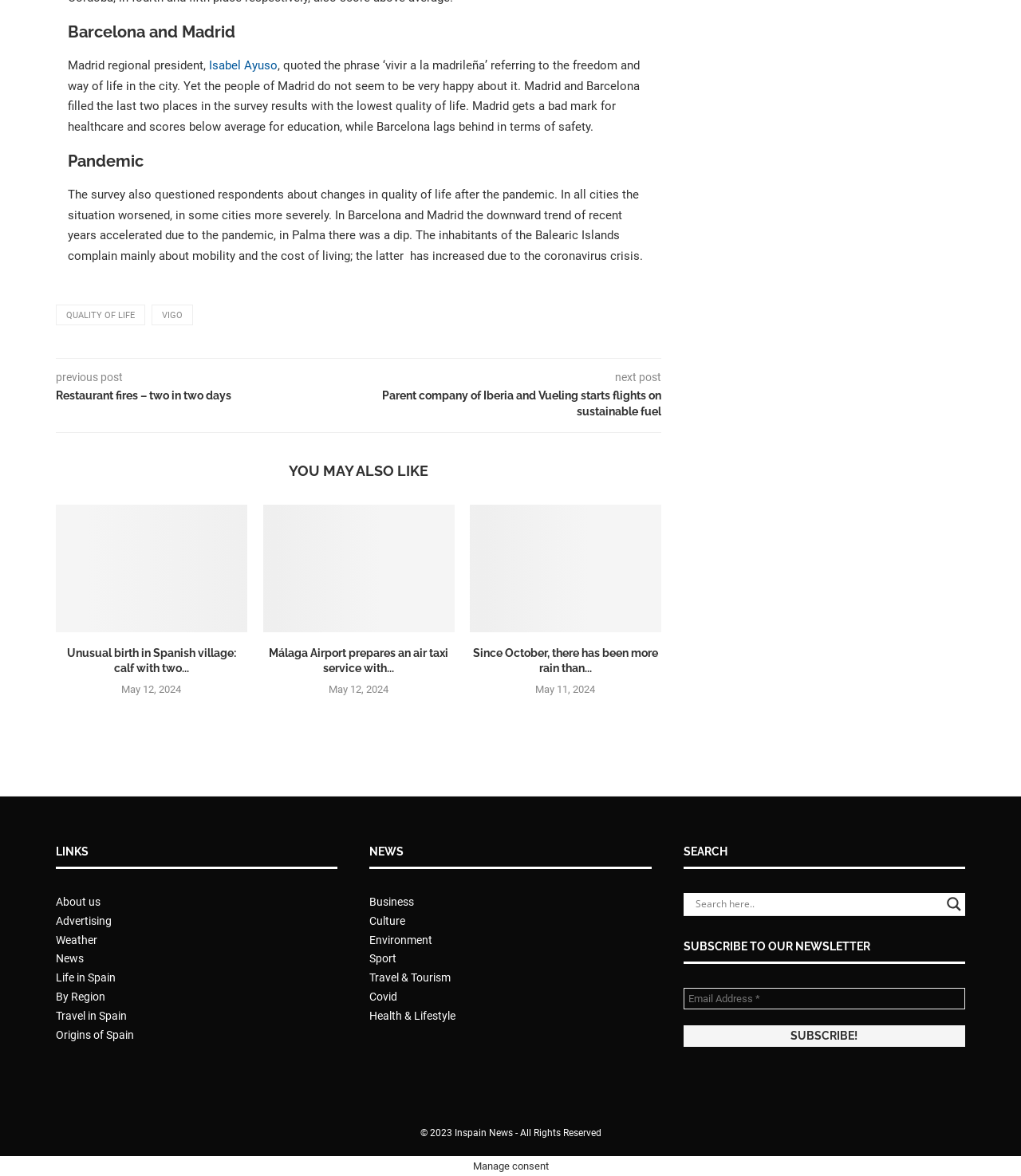Could you indicate the bounding box coordinates of the region to click in order to complete this instruction: "Click on the link 'About us'".

[0.055, 0.761, 0.098, 0.772]